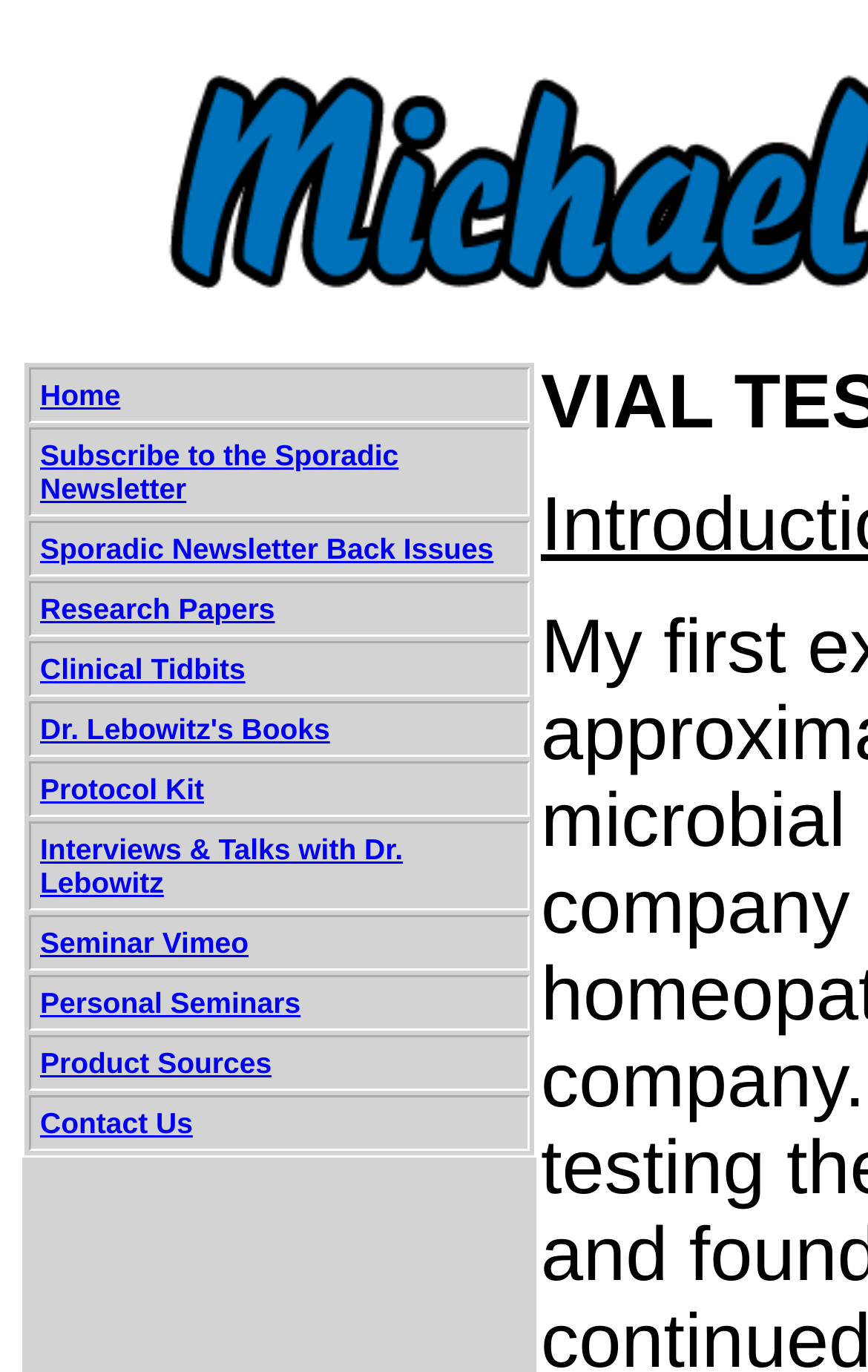Provide a single word or phrase answer to the question: 
How many links are available on this webpage?

18